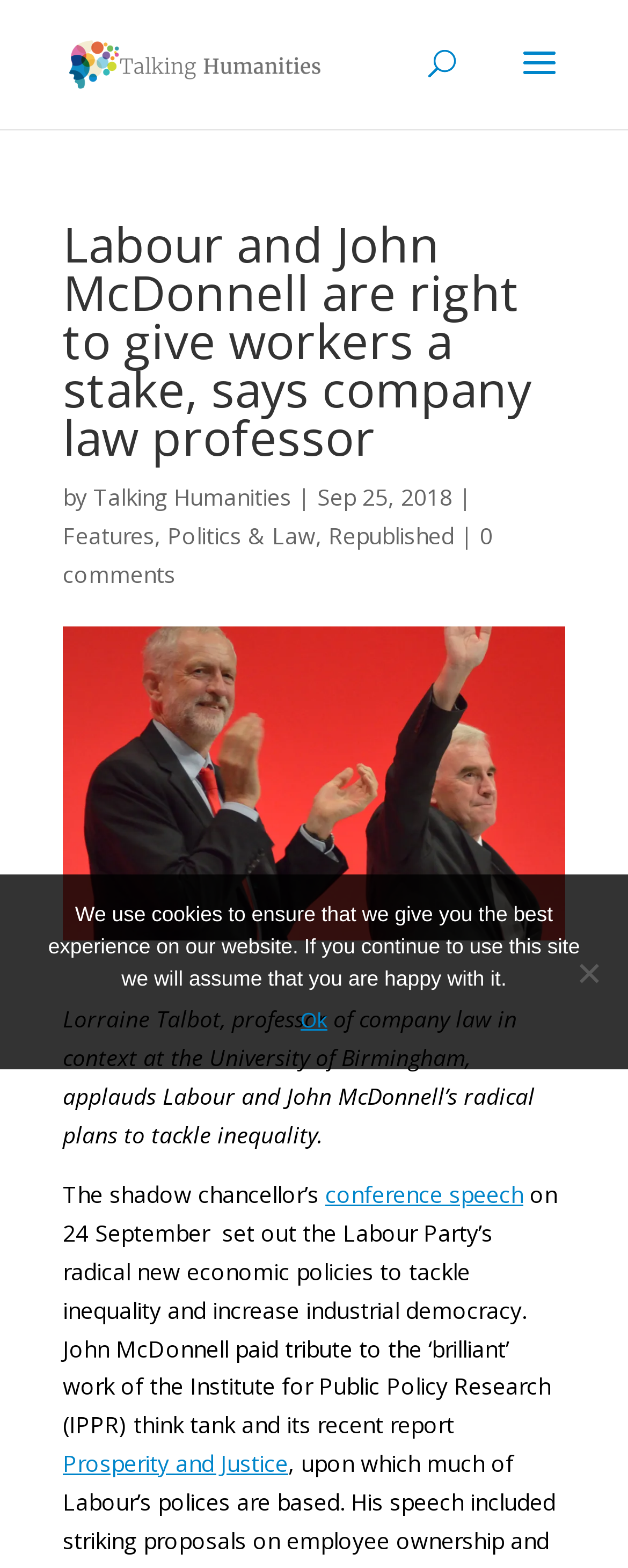Locate the bounding box coordinates of the clickable area needed to fulfill the instruction: "search for something".

[0.5, 0.0, 0.9, 0.001]